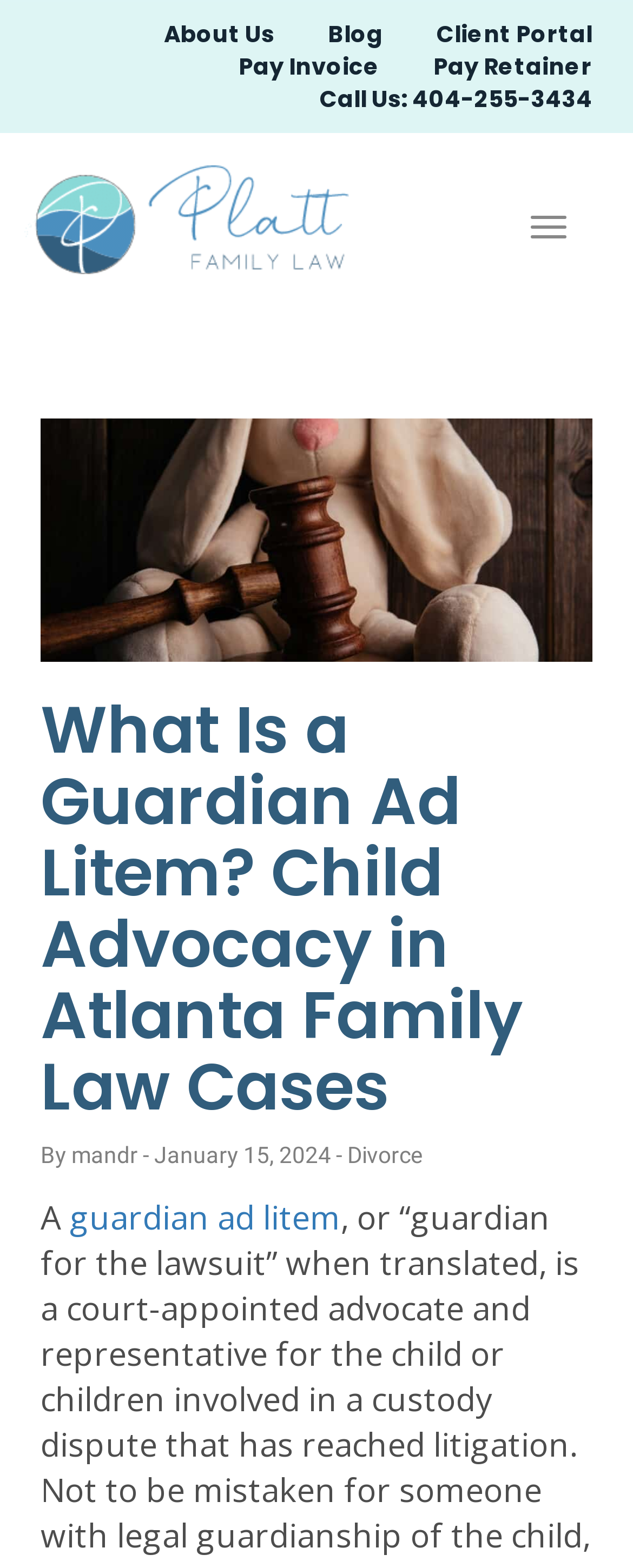Summarize the webpage in an elaborate manner.

The webpage is about a family law firm in Roswell, GA, and specifically focuses on the role of a guardian ad litem in Atlanta family law cases. At the top, there are several links to different sections of the website, including "About Us", "Blog", "Client Portal", and more. 

Below the links, there is a prominent image of a family law firm, accompanied by a link to the firm's main page. To the left of the image, there is a heading that reads "Divorce Attorneys". 

Further down, there is a large button that contains an image of a wooden gavel and a plush bunny, symbolizing child protection. Above the image, there is a heading that reads "What Is a Guardian Ad Litem? Child Advocacy in Atlanta Family Law Cases". Below the heading, there is a brief description of the article, including the author's name, date, and a link to related topics such as "Divorce". 

The webpage also features a brief summary of the role of a guardian ad litem, which is not to be mistaken for the child's legal guardian, but rather provides advocacy and representation for children in relevant lawsuits.